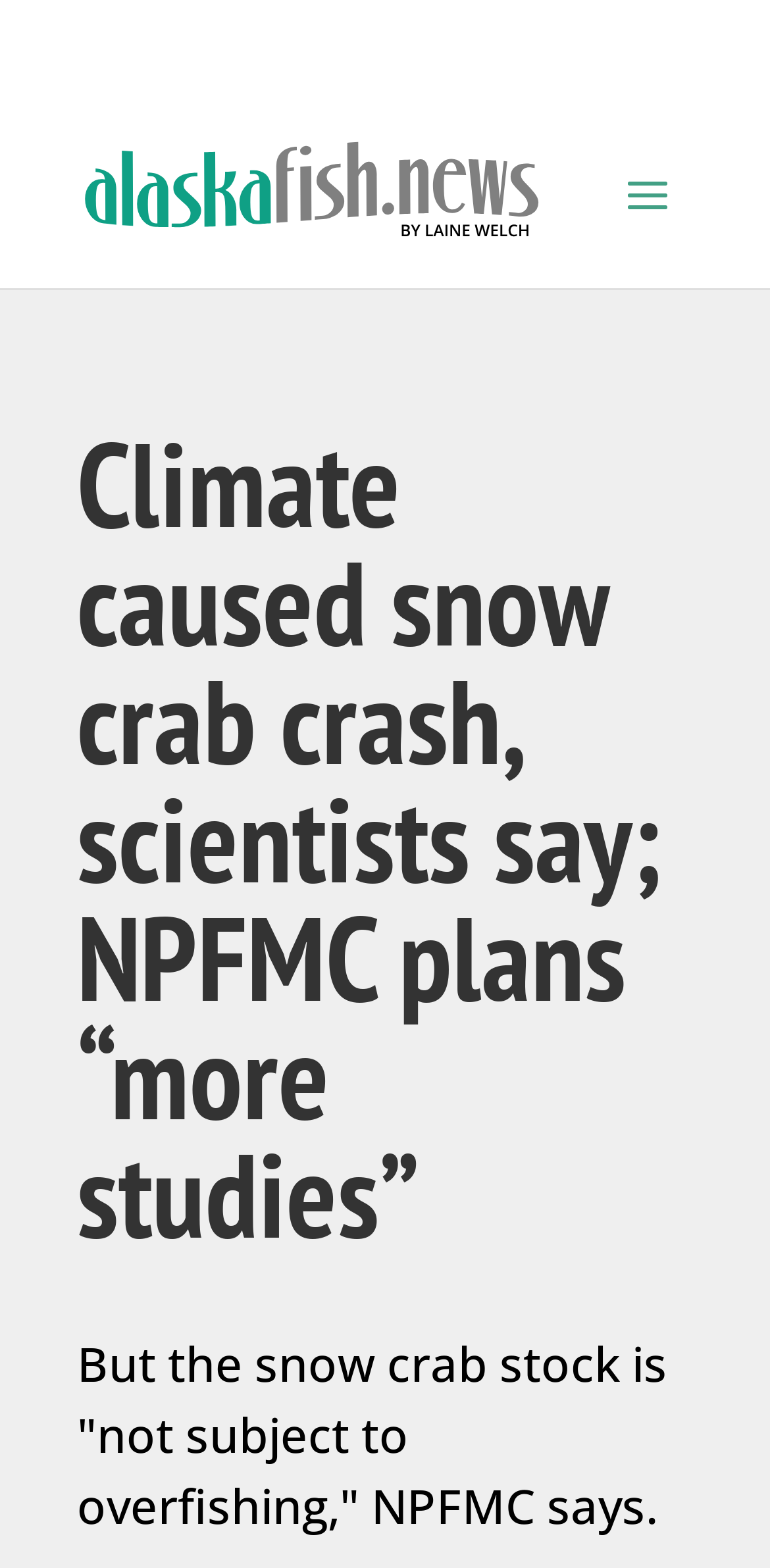Can you find and generate the webpage's heading?

Climate caused snow crab crash, scientists say; NPFMC plans “more studies”